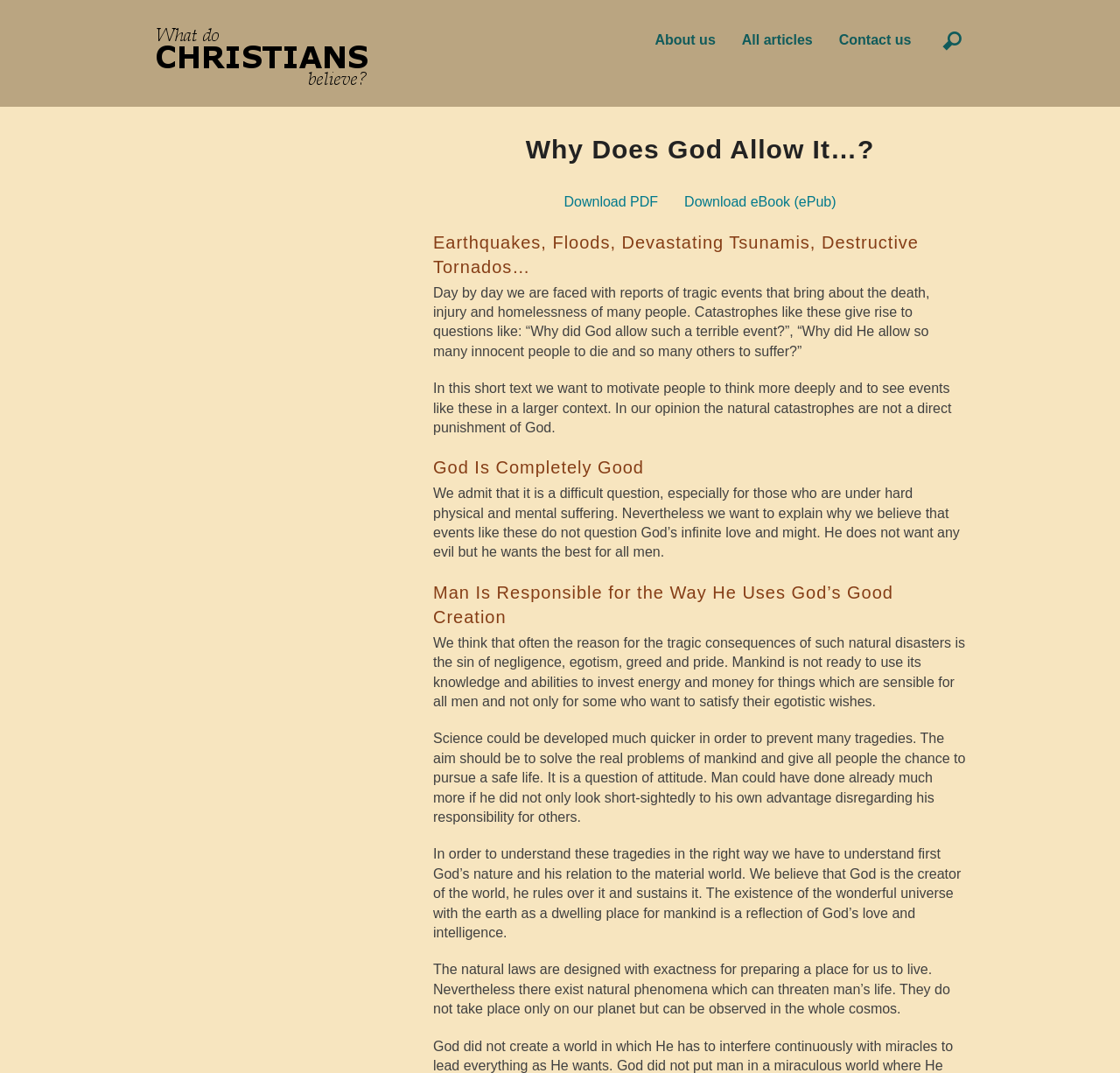What is the topic of the article?
Using the image, give a concise answer in the form of a single word or short phrase.

Earthquakes and natural catastrophes